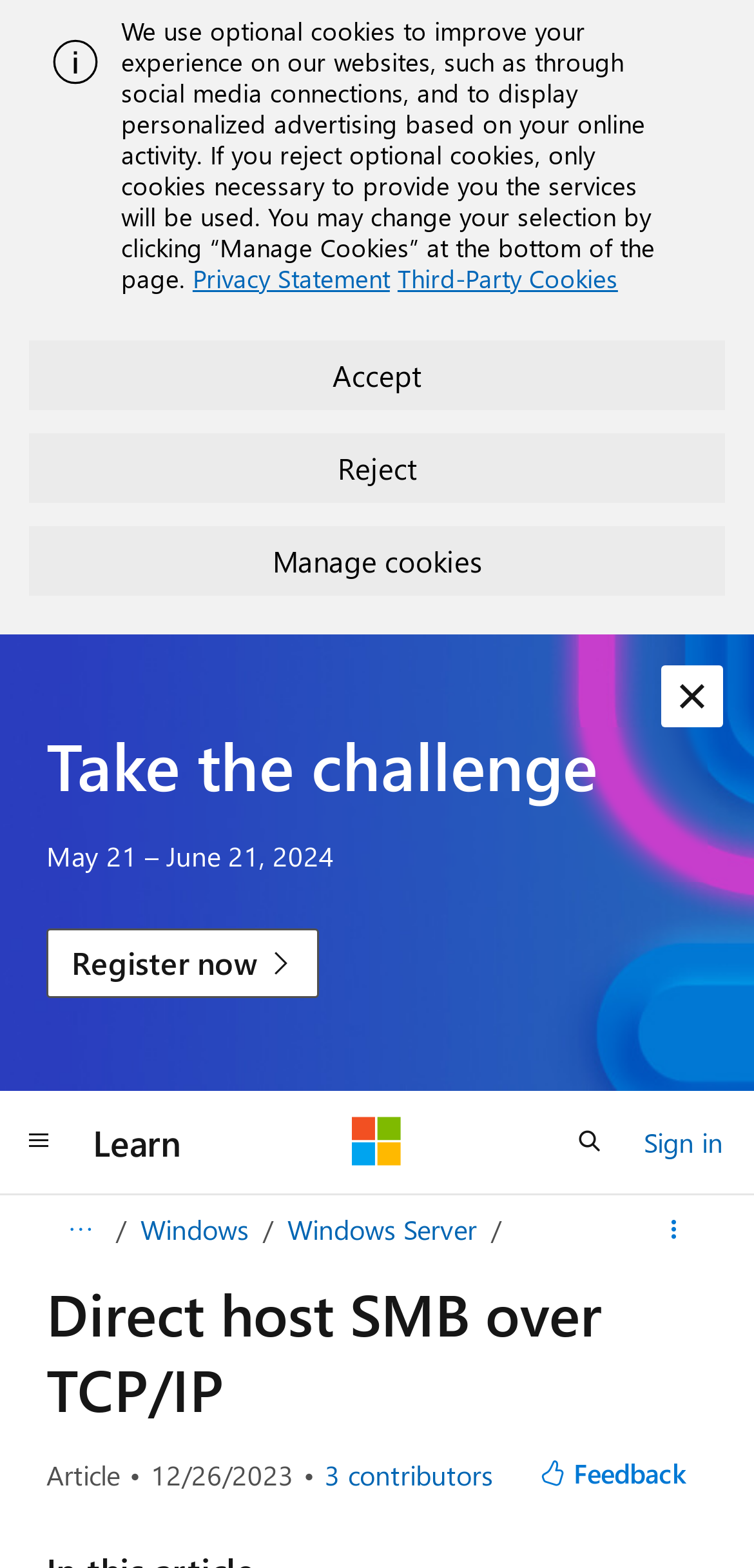Using details from the image, please answer the following question comprehensively:
What is the challenge period?

I found the answer by looking at the StaticText element with the text 'May 21 – June 21, 2024' which is located below the 'Take the challenge' heading.